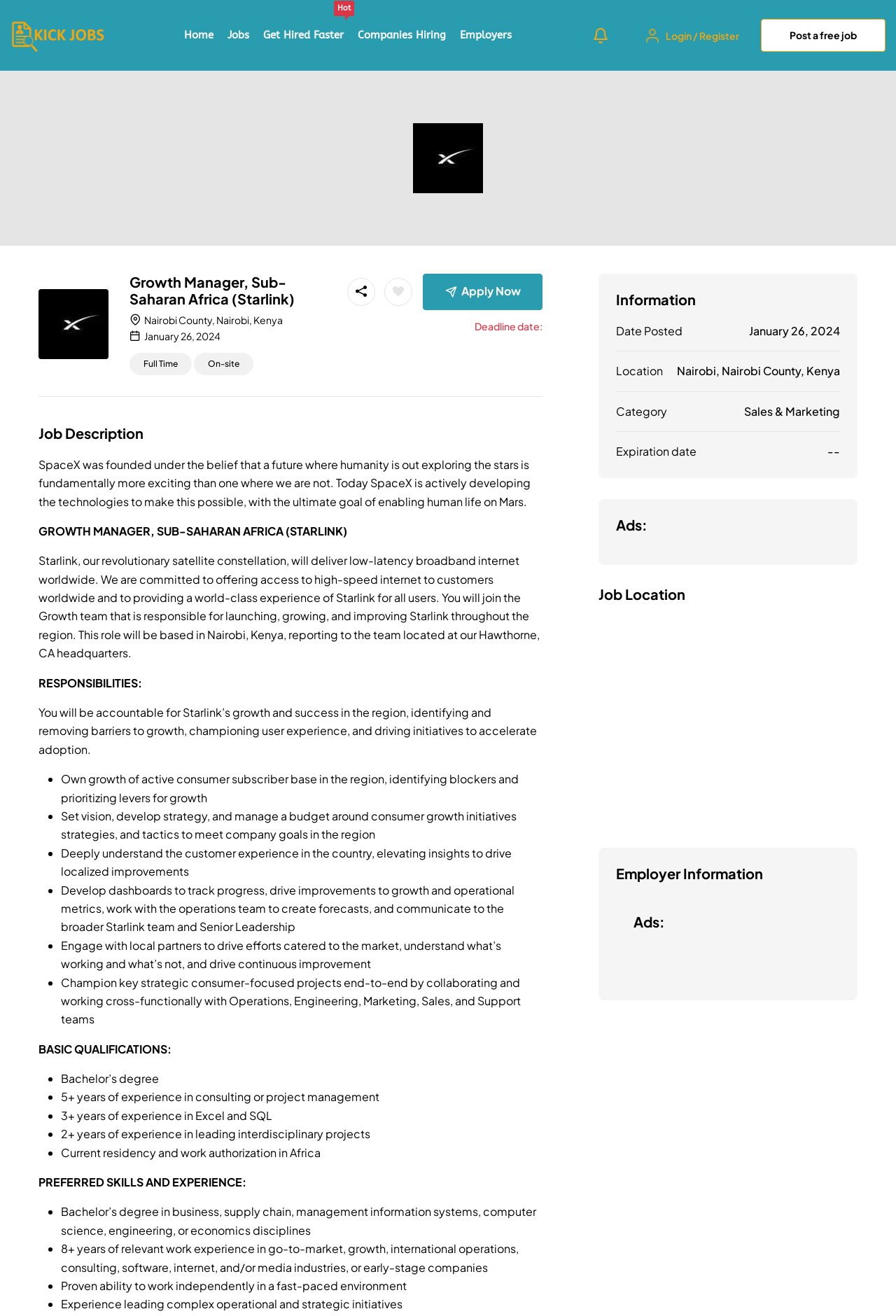Using floating point numbers between 0 and 1, provide the bounding box coordinates in the format (top-left x, top-left y, bottom-right x, bottom-right y). Locate the UI element described here: Post a free job

[0.849, 0.014, 0.988, 0.039]